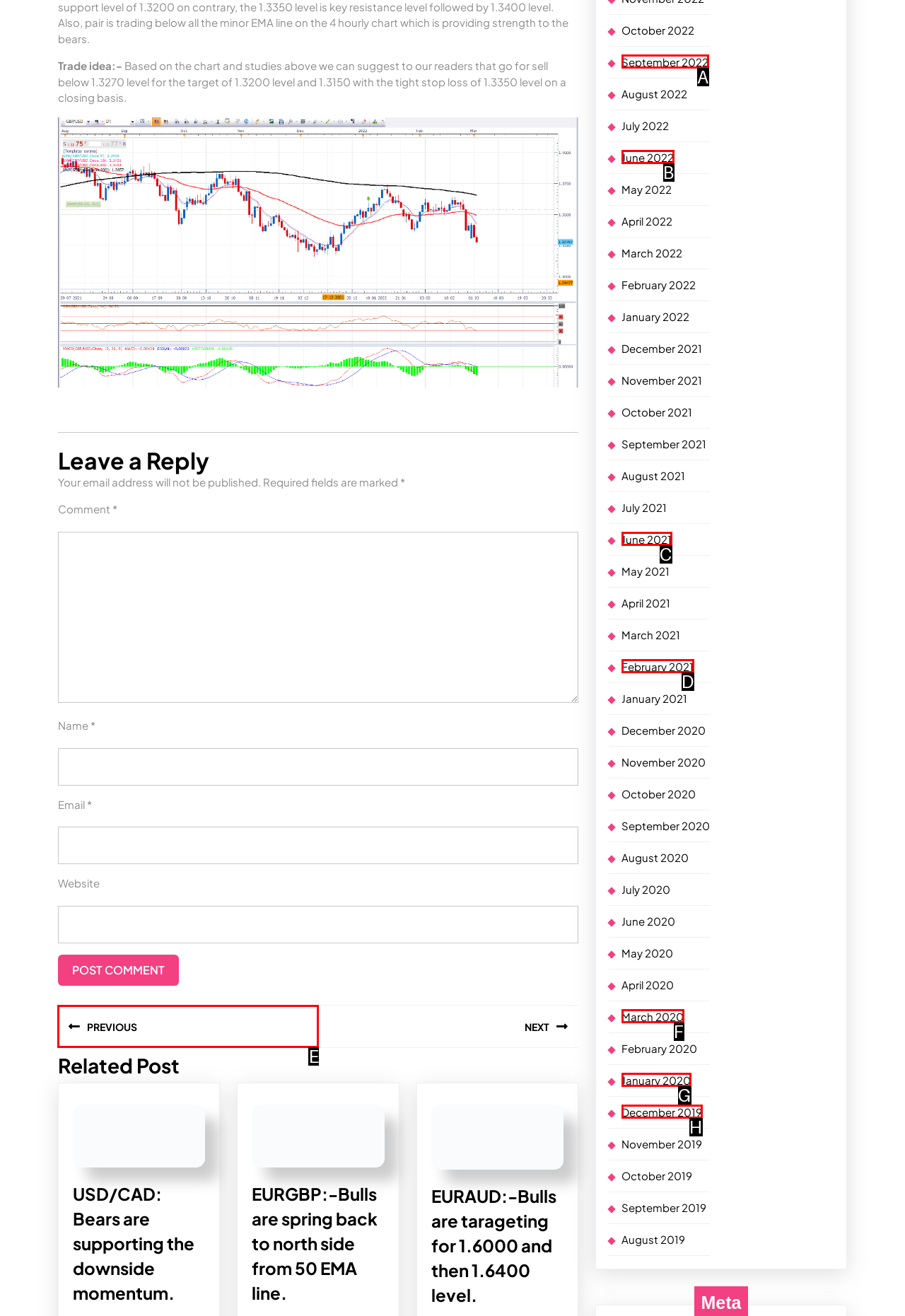Point out which UI element to click to complete this task: View previous post
Answer with the letter corresponding to the right option from the available choices.

E